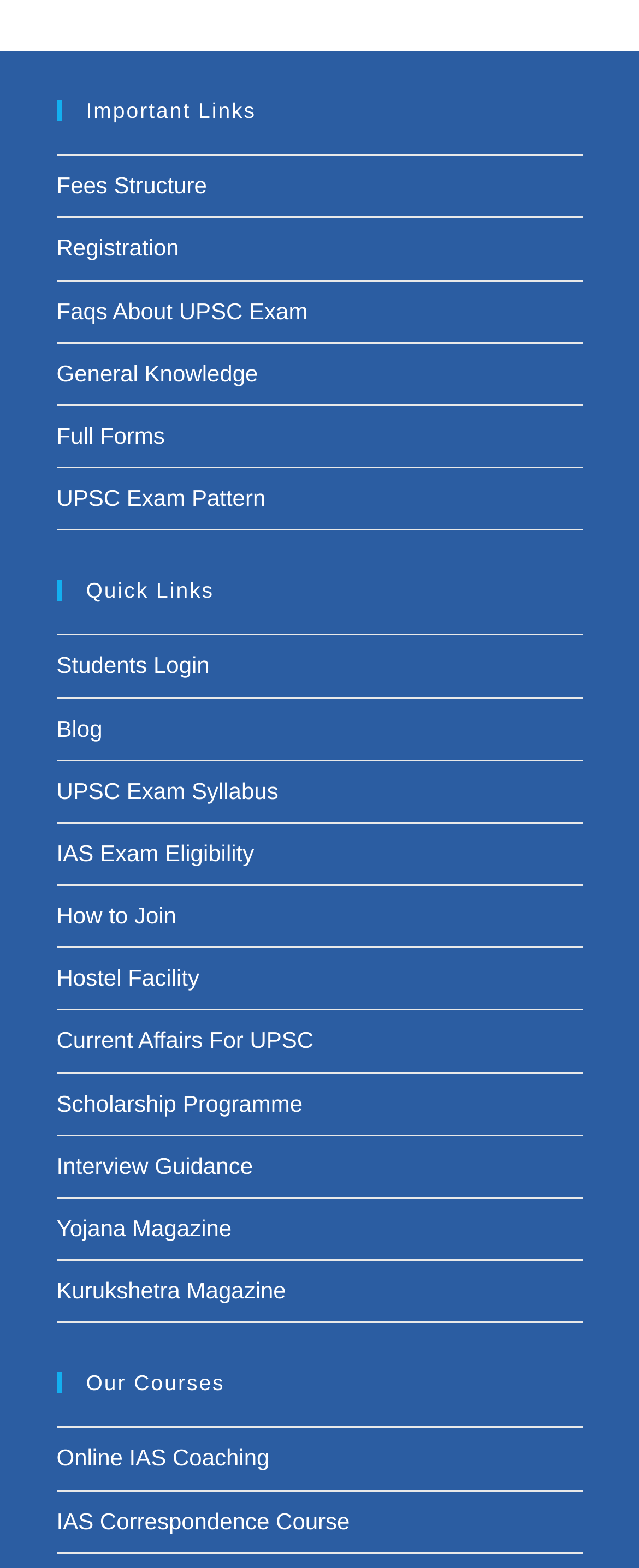Identify the bounding box for the element characterized by the following description: "Current Affairs For UPSC".

[0.088, 0.655, 0.491, 0.672]